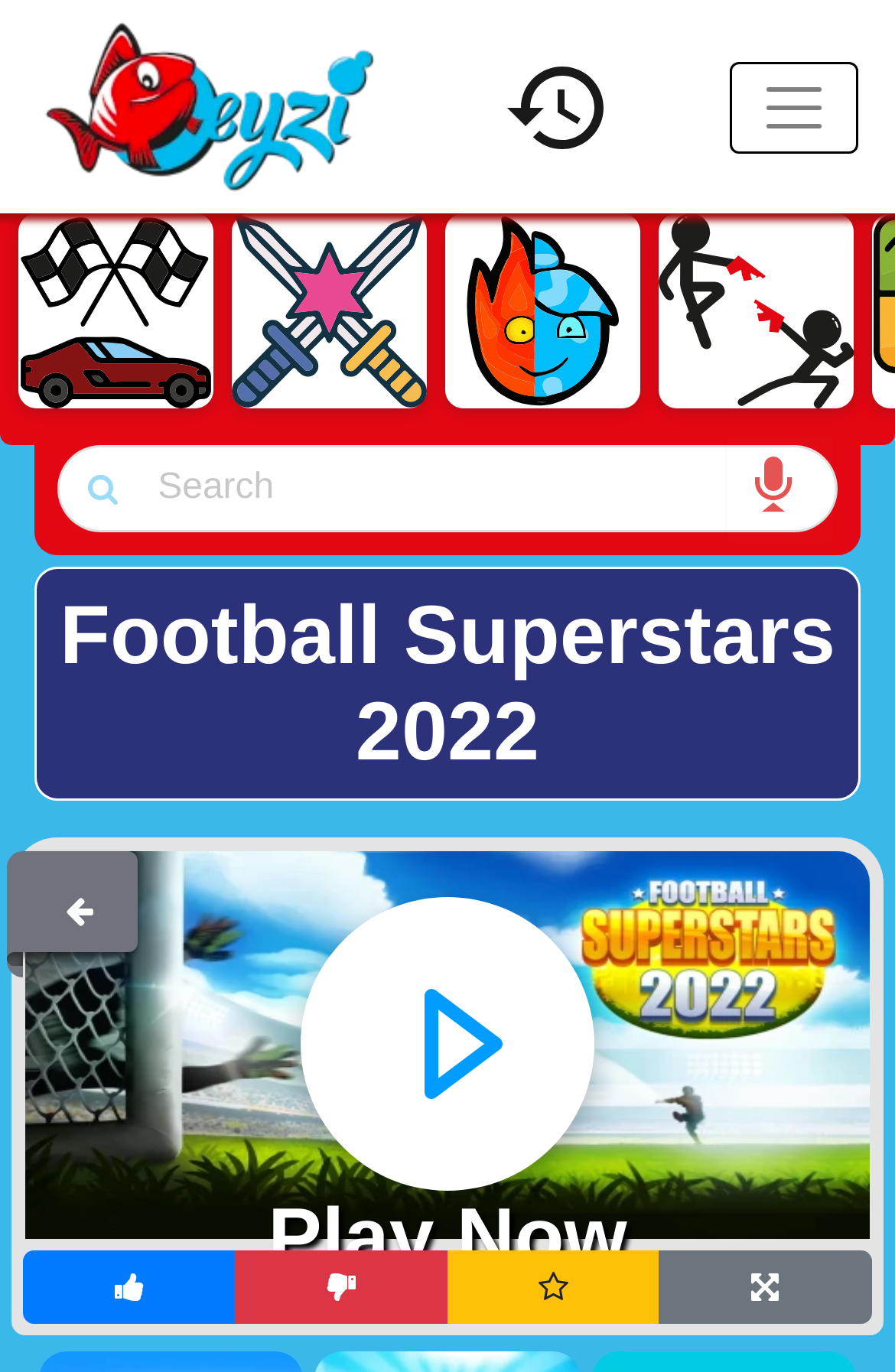Answer this question using a single word or a brief phrase:
How many game categories are listed?

4